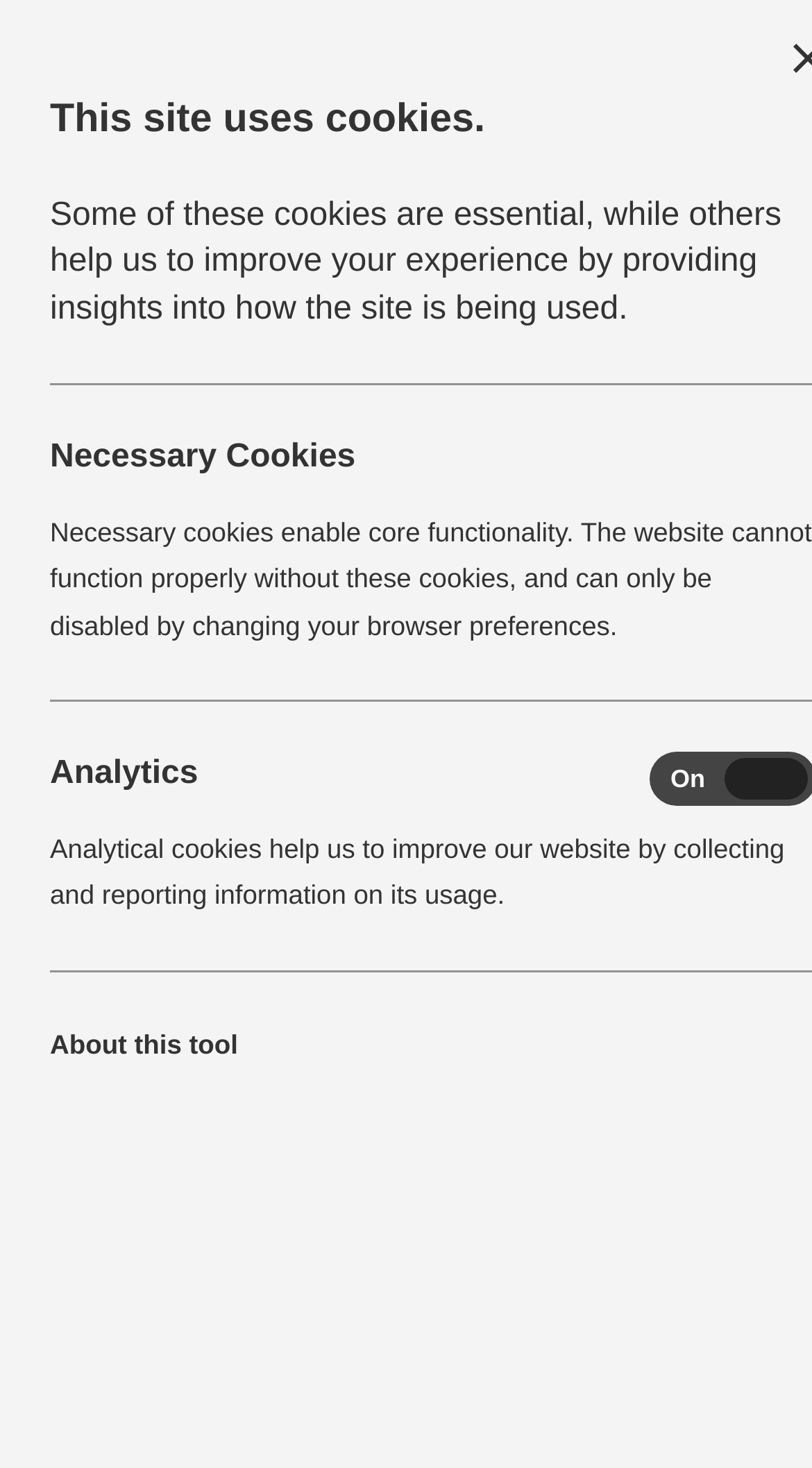How many buttons are there in the navigation menu?
Based on the image, please offer an in-depth response to the question.

I counted the number of buttons in the navigation menu by looking at the buttons with text 'Toggle navigation', 'Safety Resources', and 'The Fatal 6'.